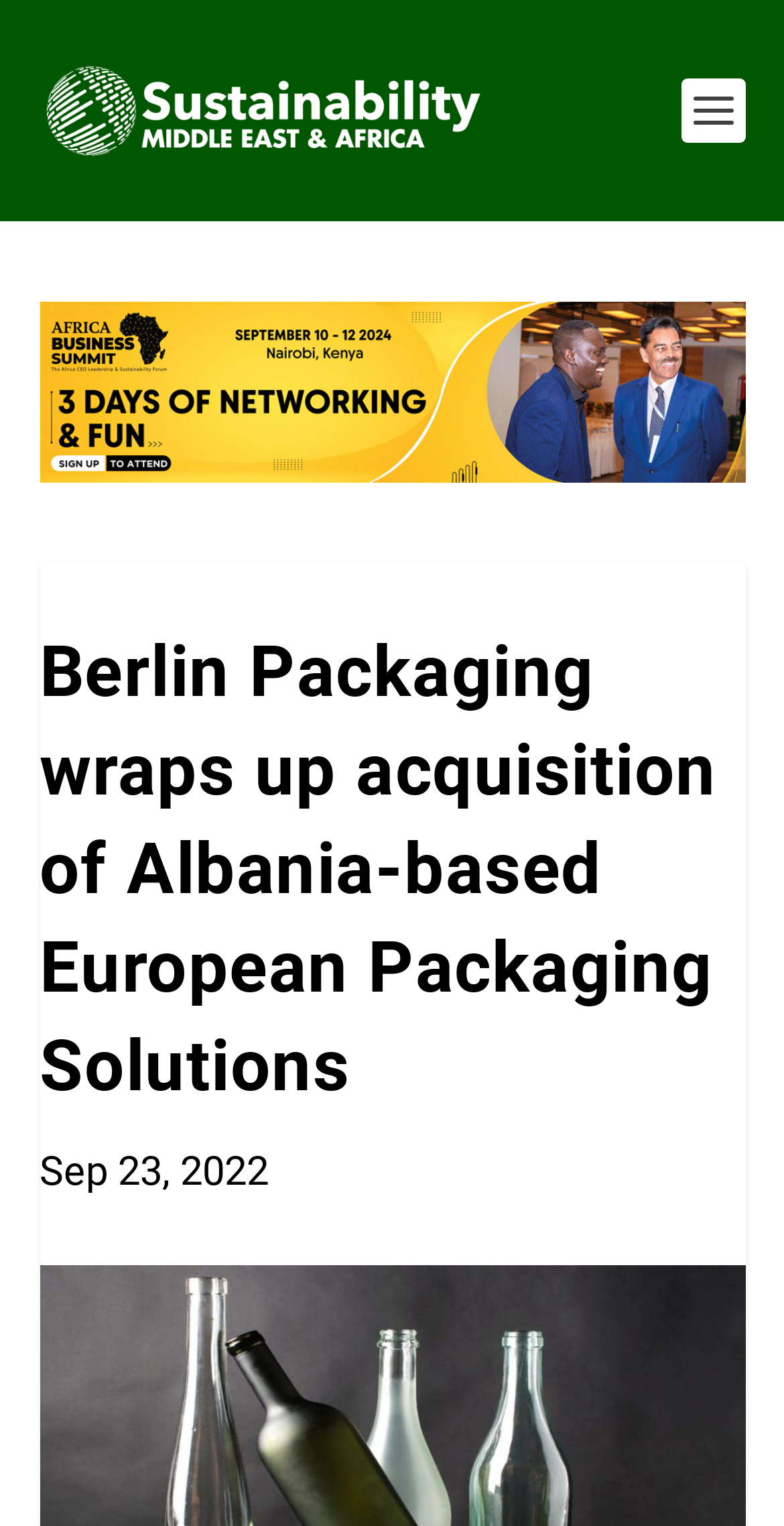Bounding box coordinates are specified in the format (top-left x, top-left y, bottom-right x, bottom-right y). All values are floating point numbers bounded between 0 and 1. Please provide the bounding box coordinate of the region this sentence describes: alt="Advertisement"

[0.05, 0.198, 0.95, 0.317]